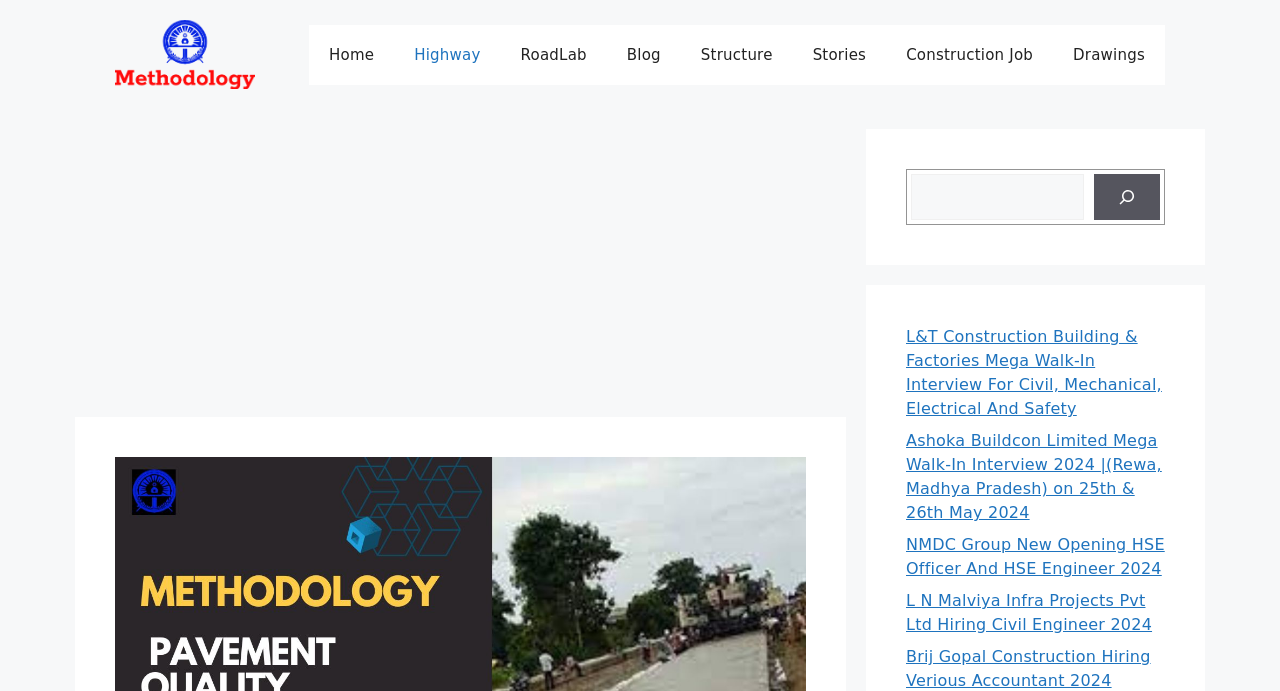Deliver a detailed narrative of the webpage's visual and textual elements.

This webpage appears to be a methodology guide for Pavement Quality Concrete (PQC) construction, specifically focusing on Dry Lean Concrete Sub-base. 

At the top of the page, there is a banner with the site's name, followed by a navigation menu with 8 links: Home, Highway, RoadLab, Blog, Structure, Stories, Construction Job, and Drawings. 

Below the navigation menu, there is an advertisement iframe. 

On the right side of the page, there is a search bar with a search button and a magnifying glass icon. 

The main content of the page consists of 5 links to job postings, including walk-in interviews and hiring opportunities for civil engineers, HSE officers, and accountants. These links are stacked vertically, with the most recent posting at the top.